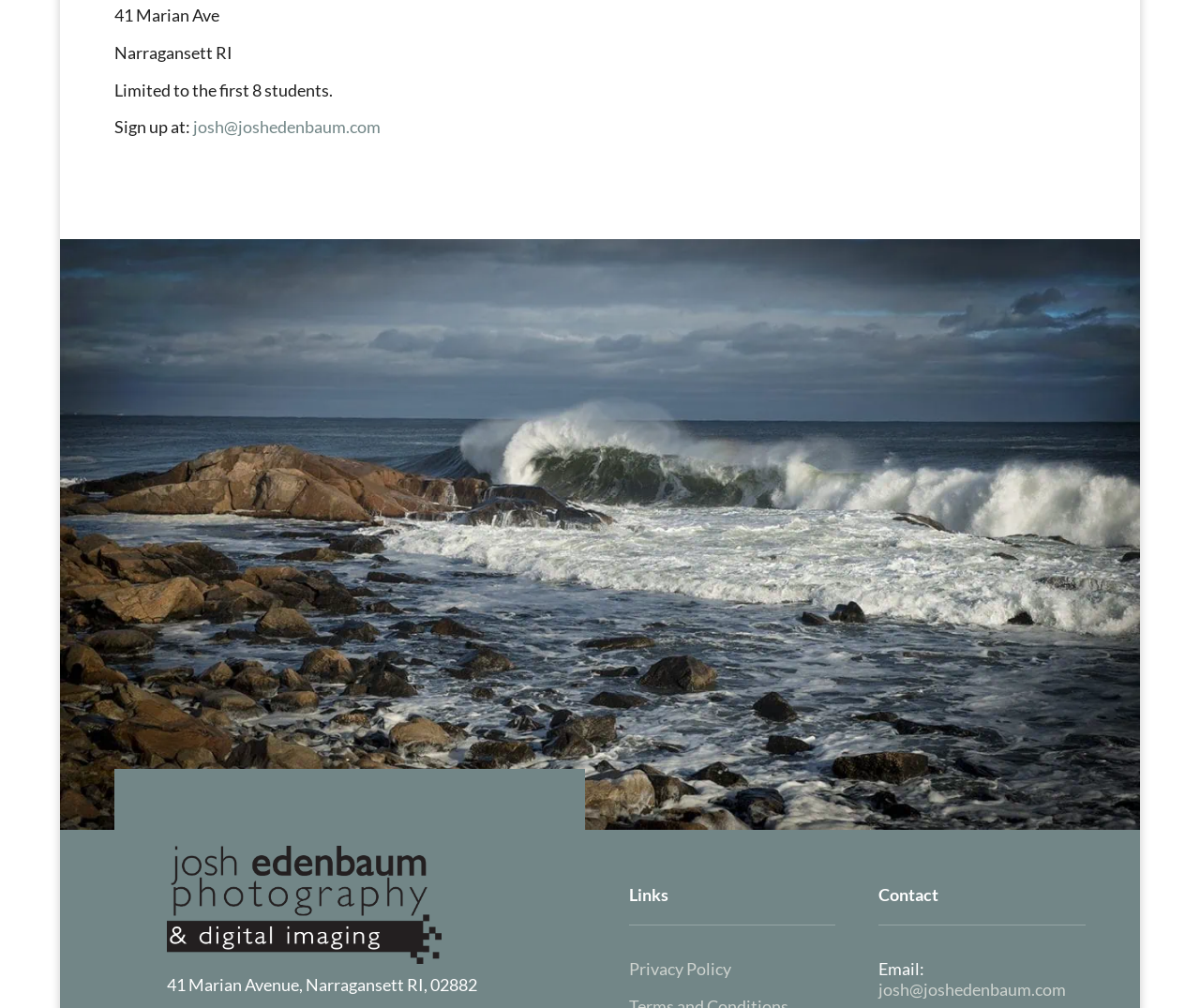What is the limitation for signing up?
Please provide a single word or phrase as the answer based on the screenshot.

Limited to the first 8 students